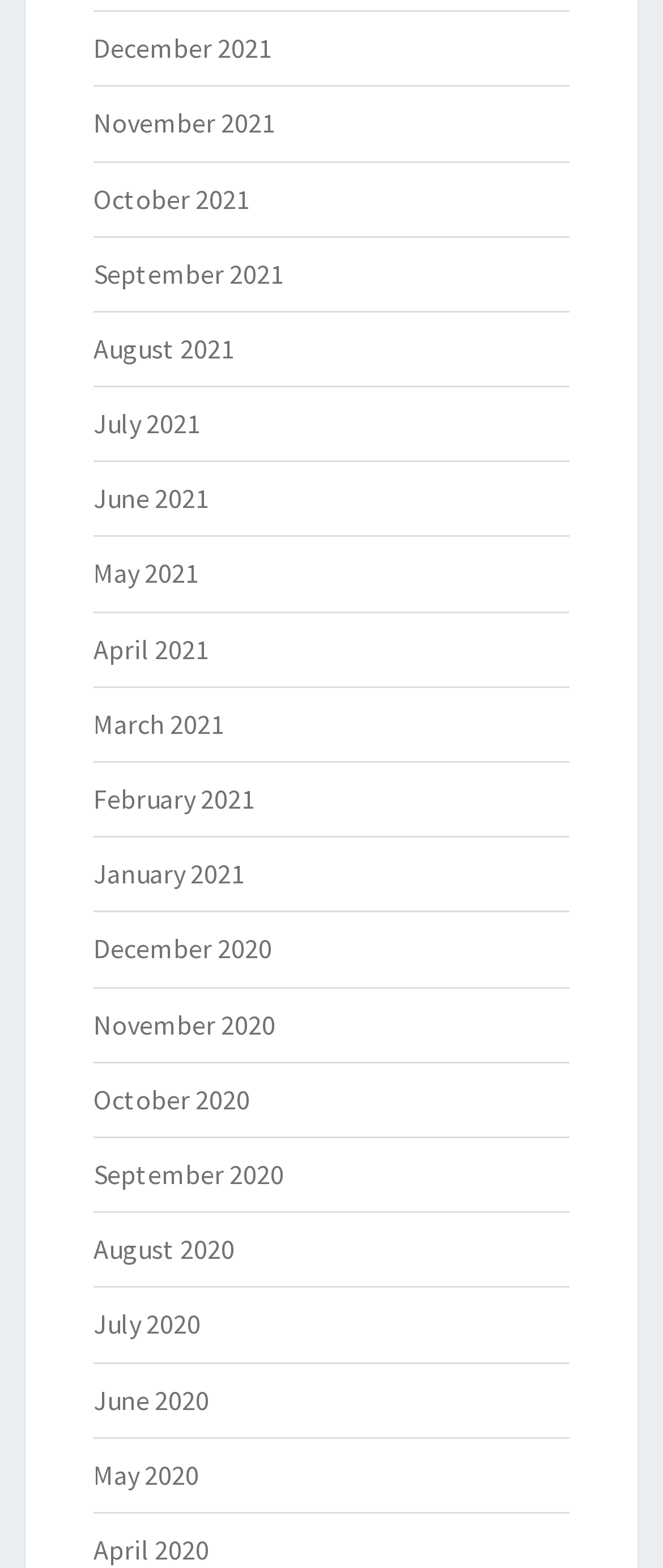Please determine the bounding box coordinates of the element's region to click in order to carry out the following instruction: "view December 2021". The coordinates should be four float numbers between 0 and 1, i.e., [left, top, right, bottom].

[0.141, 0.02, 0.41, 0.041]